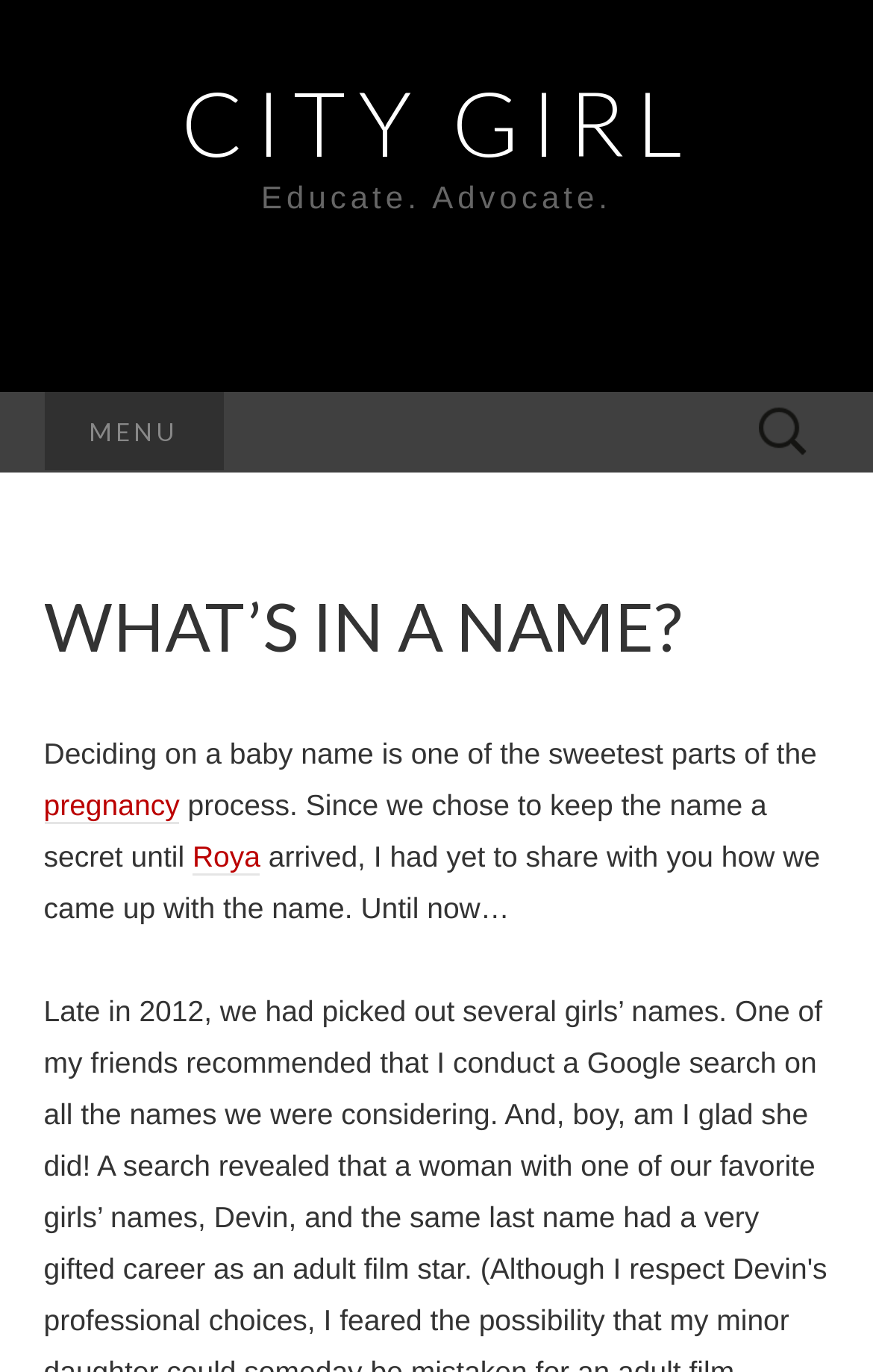Locate the bounding box of the UI element based on this description: "Roya". Provide four float numbers between 0 and 1 as [left, top, right, bottom].

[0.22, 0.612, 0.298, 0.638]